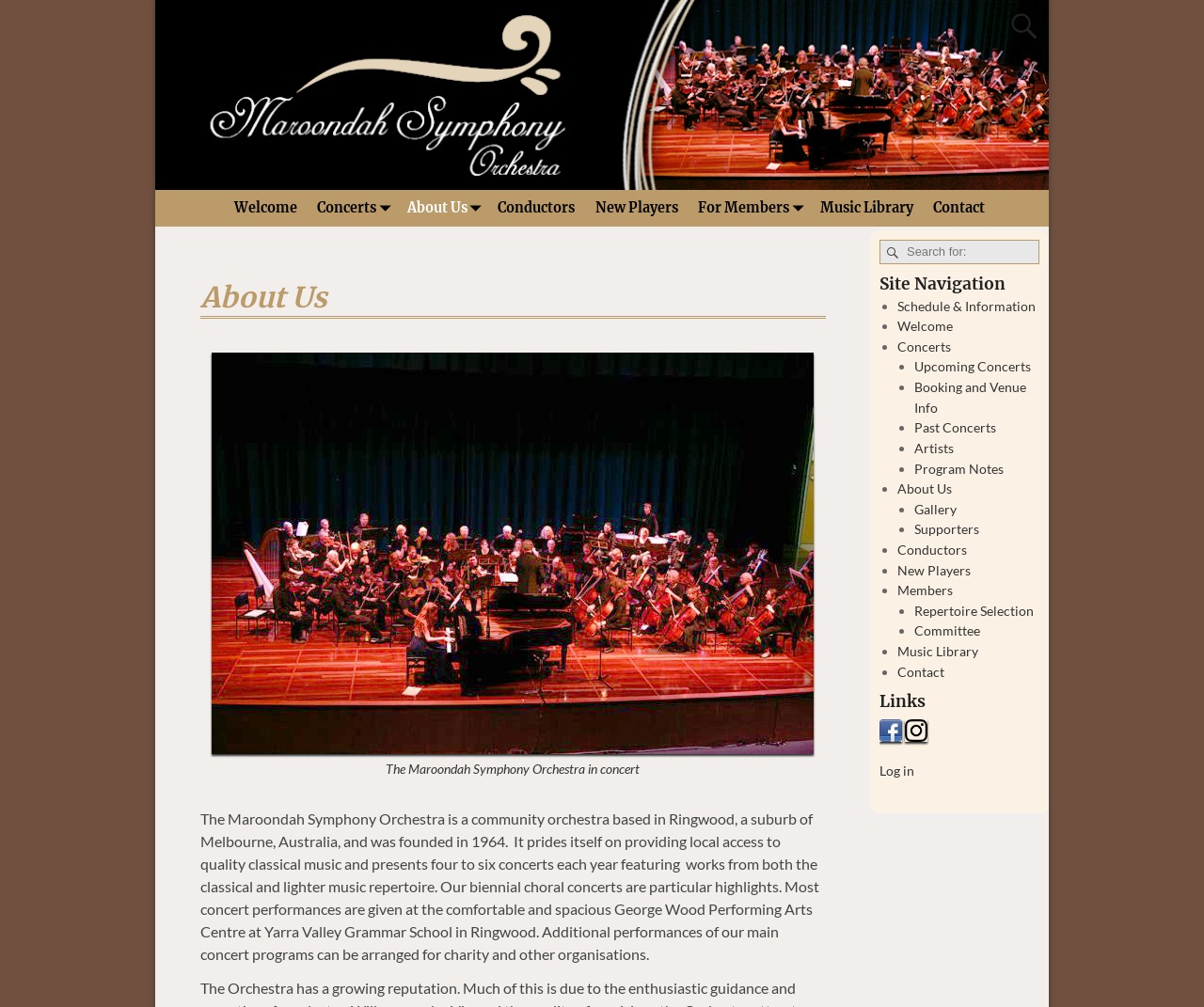Specify the bounding box coordinates of the element's area that should be clicked to execute the given instruction: "Search for something". The coordinates should be four float numbers between 0 and 1, i.e., [left, top, right, bottom].

[0.835, 0.005, 0.863, 0.047]